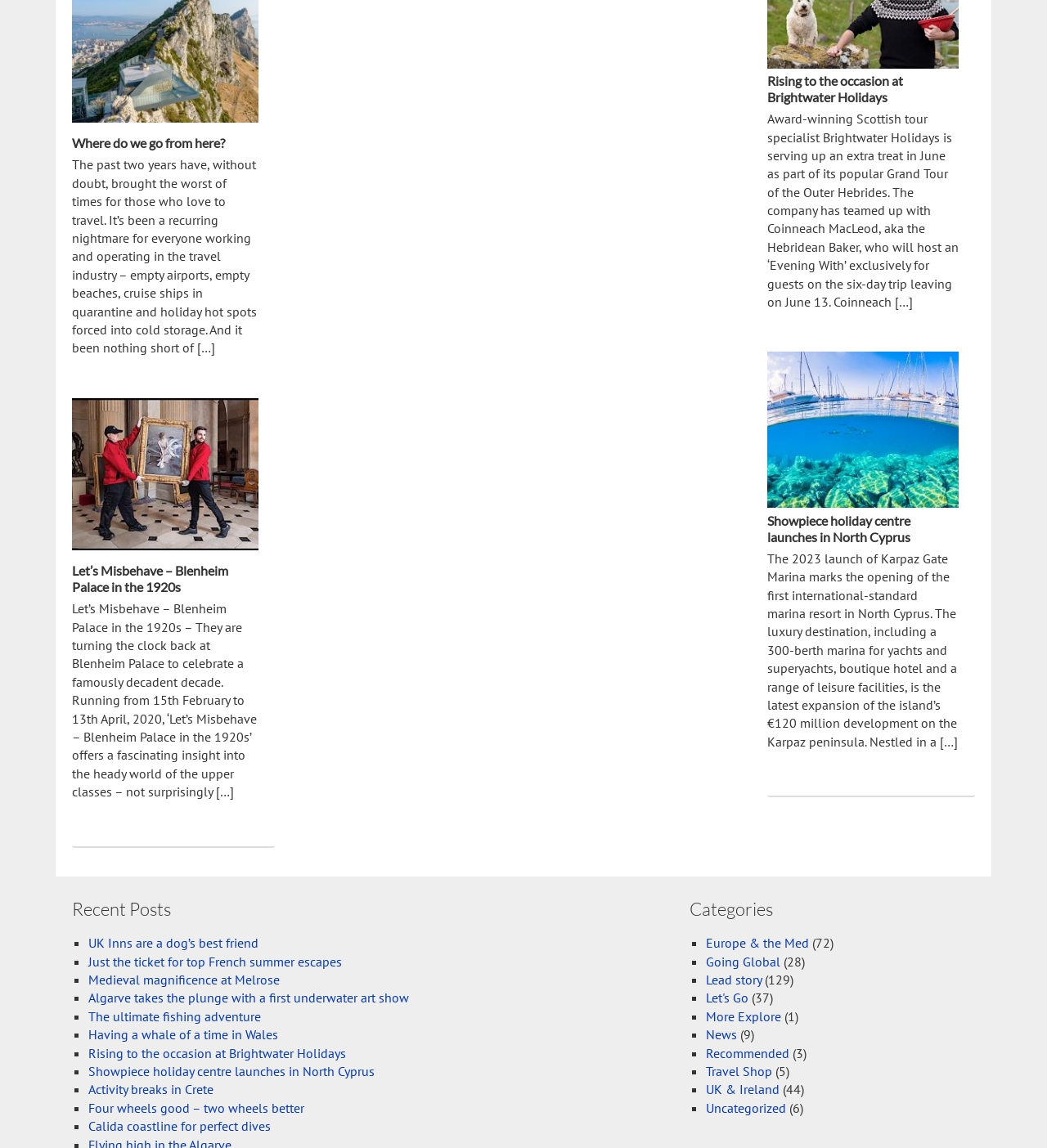Utilize the details in the image to thoroughly answer the following question: How many links are listed under the 'Recent Posts' section?

The 'Recent Posts' section lists 12 links to recent posts, which can be found by counting the link elements inside the section.